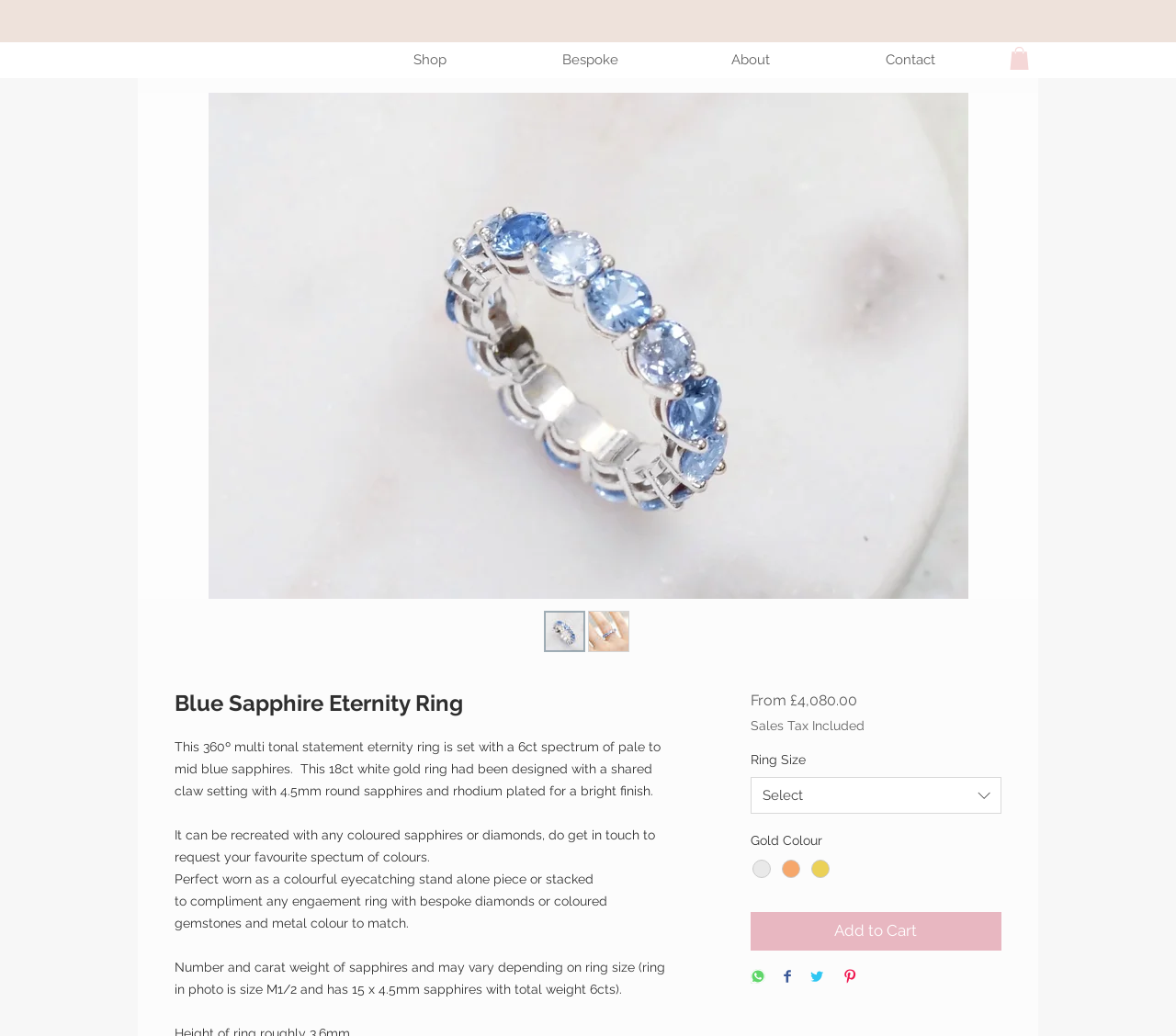Locate the coordinates of the bounding box for the clickable region that fulfills this instruction: "View the 'Blue Sapphire Eternity Ring' image".

[0.117, 0.09, 0.883, 0.578]